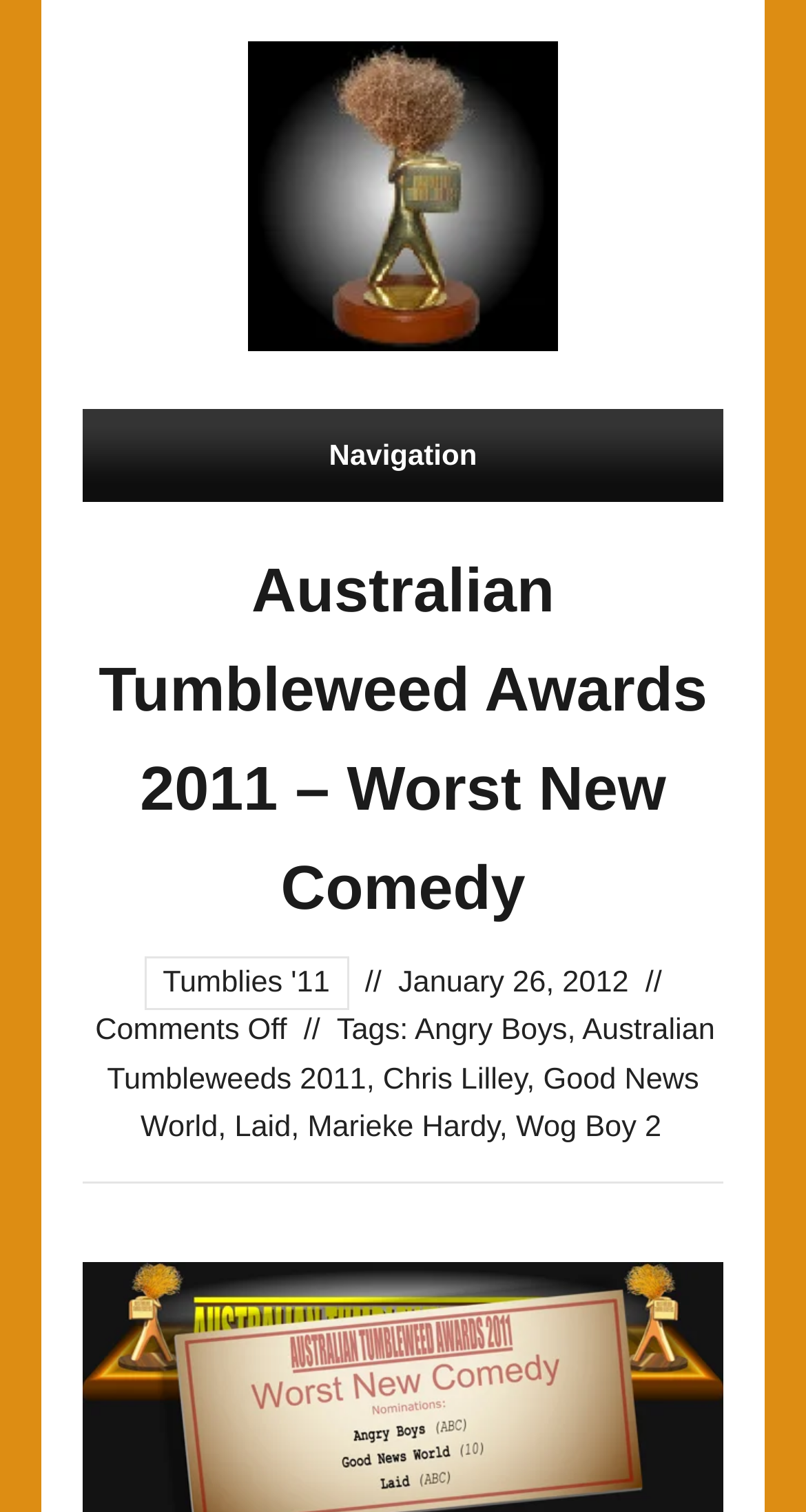How many tags are listed?
Answer the question based on the image using a single word or a brief phrase.

6